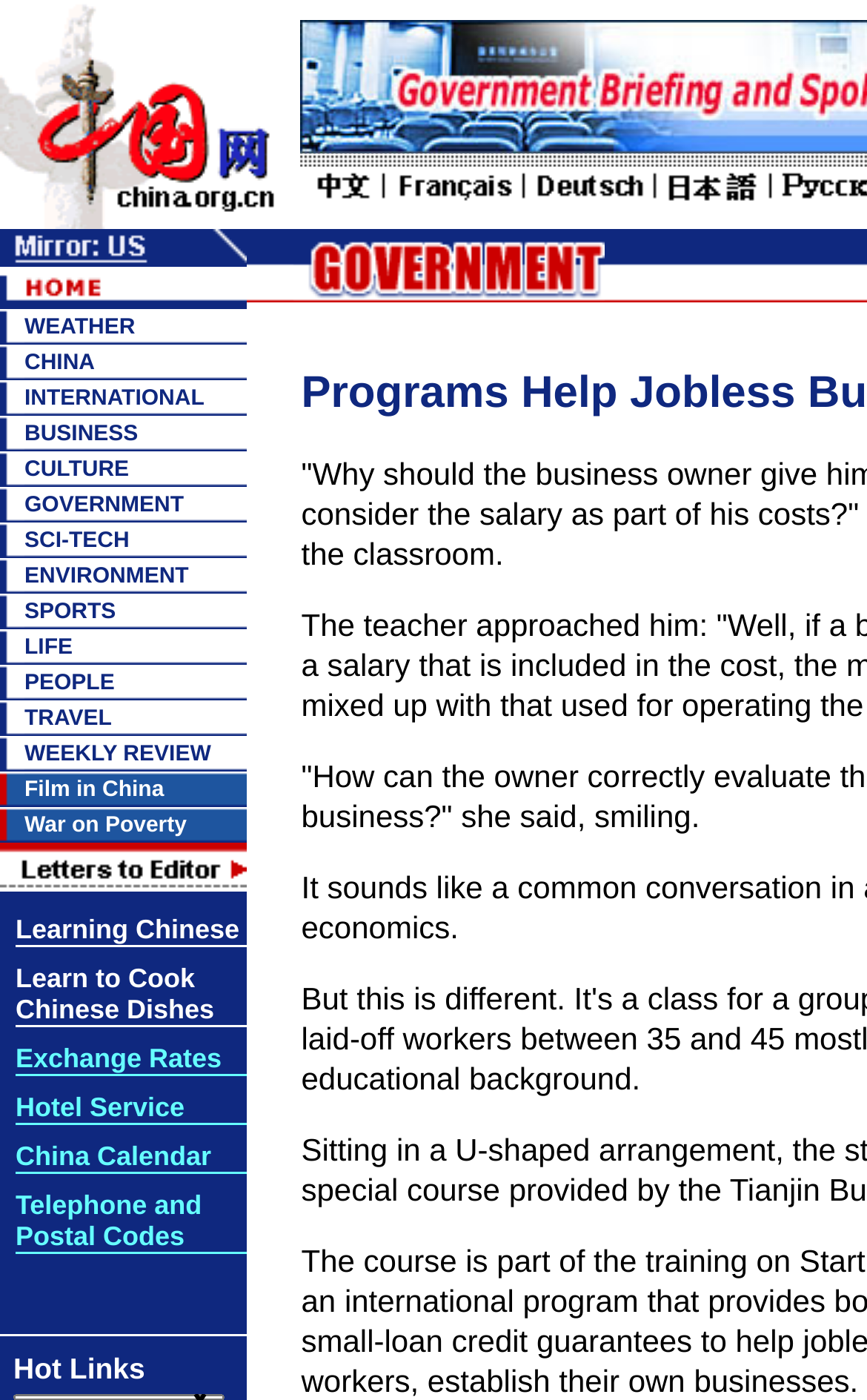Identify the coordinates of the bounding box for the element described below: "WEATHER". Return the coordinates as four float numbers between 0 and 1: [left, top, right, bottom].

[0.028, 0.225, 0.156, 0.242]